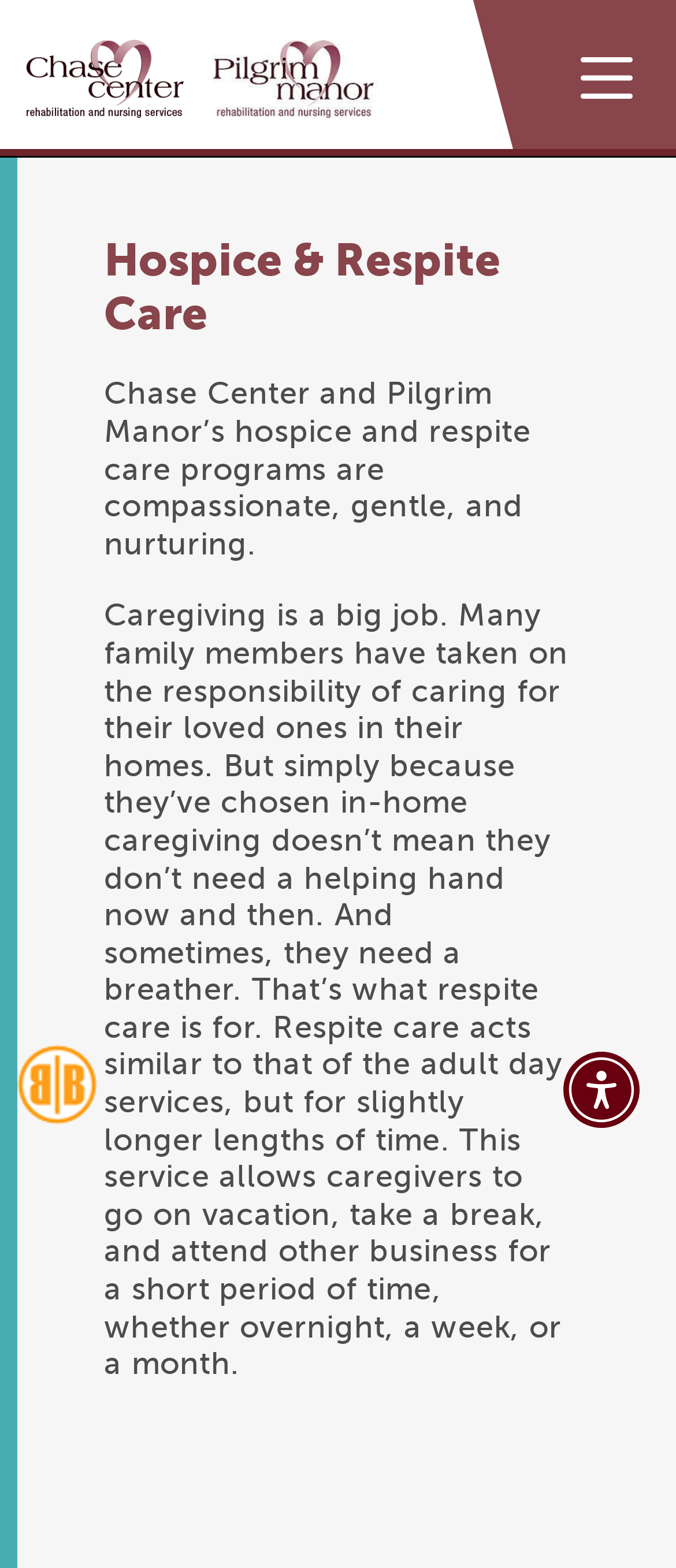Given the content of the image, can you provide a detailed answer to the question?
What is the relationship between caregiving and respite care?

I found the relationship between caregiving and respite care by reading the static text that explains respite care, which says 'Caregiving is a big job... But simply because they’ve chosen in-home caregiving doesn’t mean they don’t need a helping hand now and then. And sometimes, they need a breather. That’s what respite care is for.' From this, I understand that respite care is meant to help caregivers.